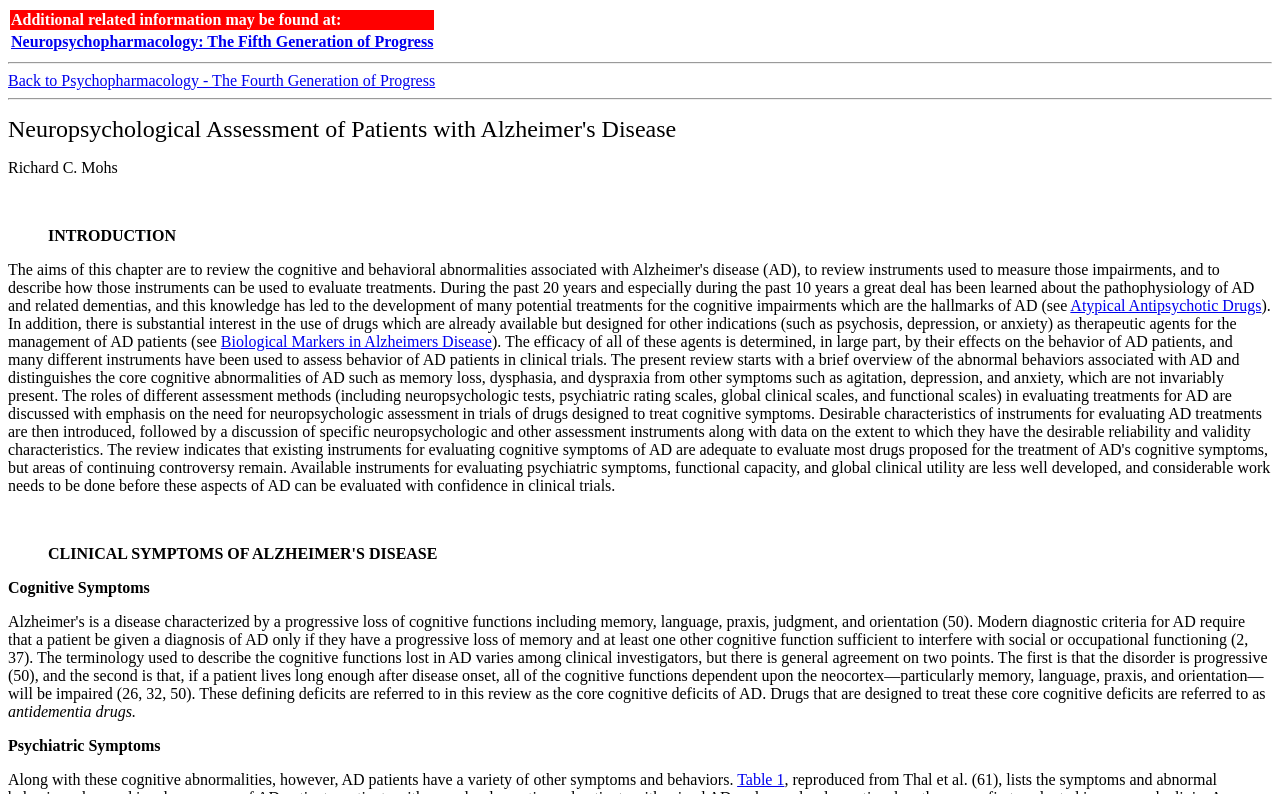Locate the UI element described by Biological Markers in Alzheimers Disease and provide its bounding box coordinates. Use the format (top-left x, top-left y, bottom-right x, bottom-right y) with all values as floating point numbers between 0 and 1.

[0.173, 0.419, 0.384, 0.441]